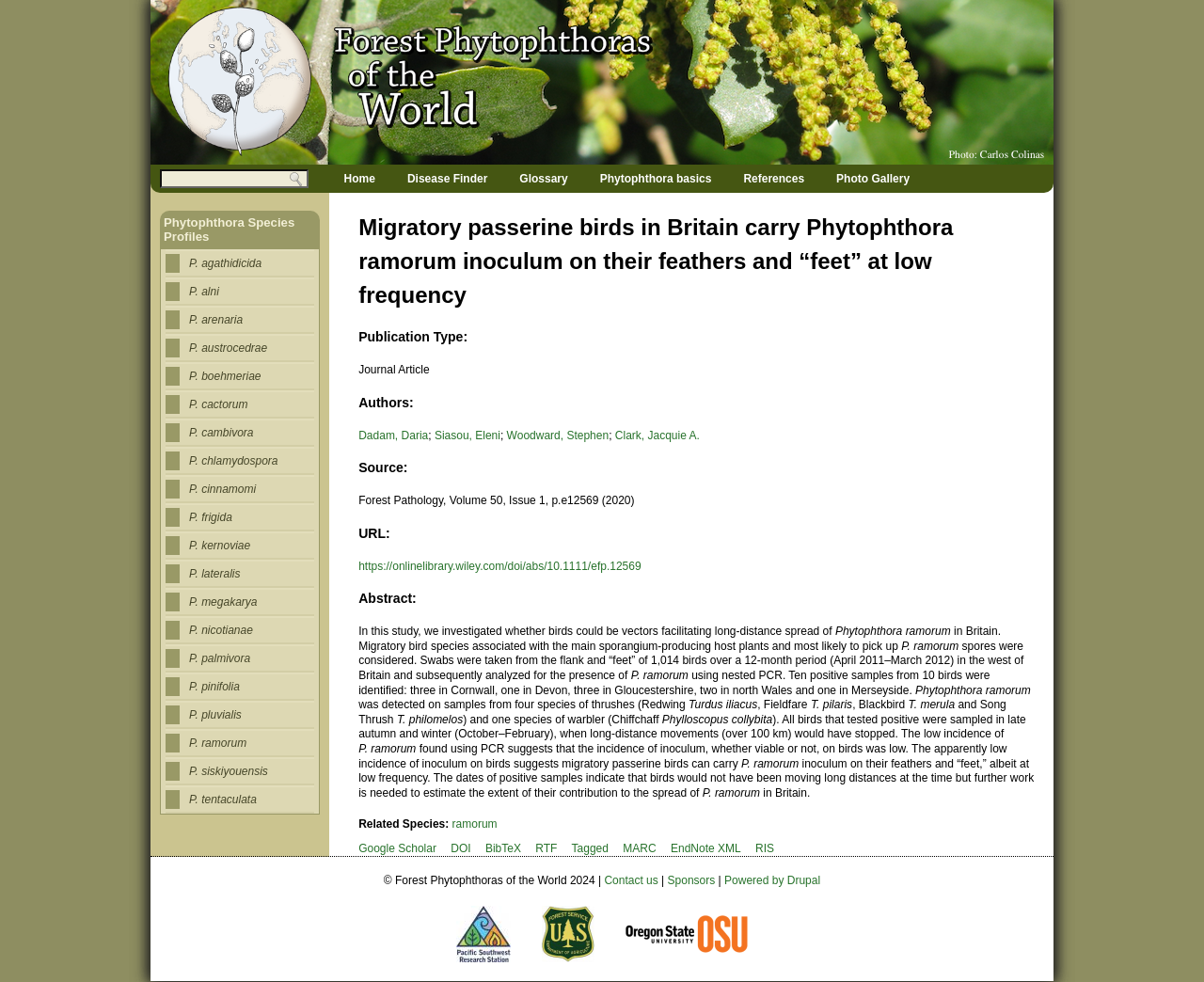Please identify the bounding box coordinates of the region to click in order to complete the given instruction: "Read the latest news". The coordinates should be four float numbers between 0 and 1, i.e., [left, top, right, bottom].

None